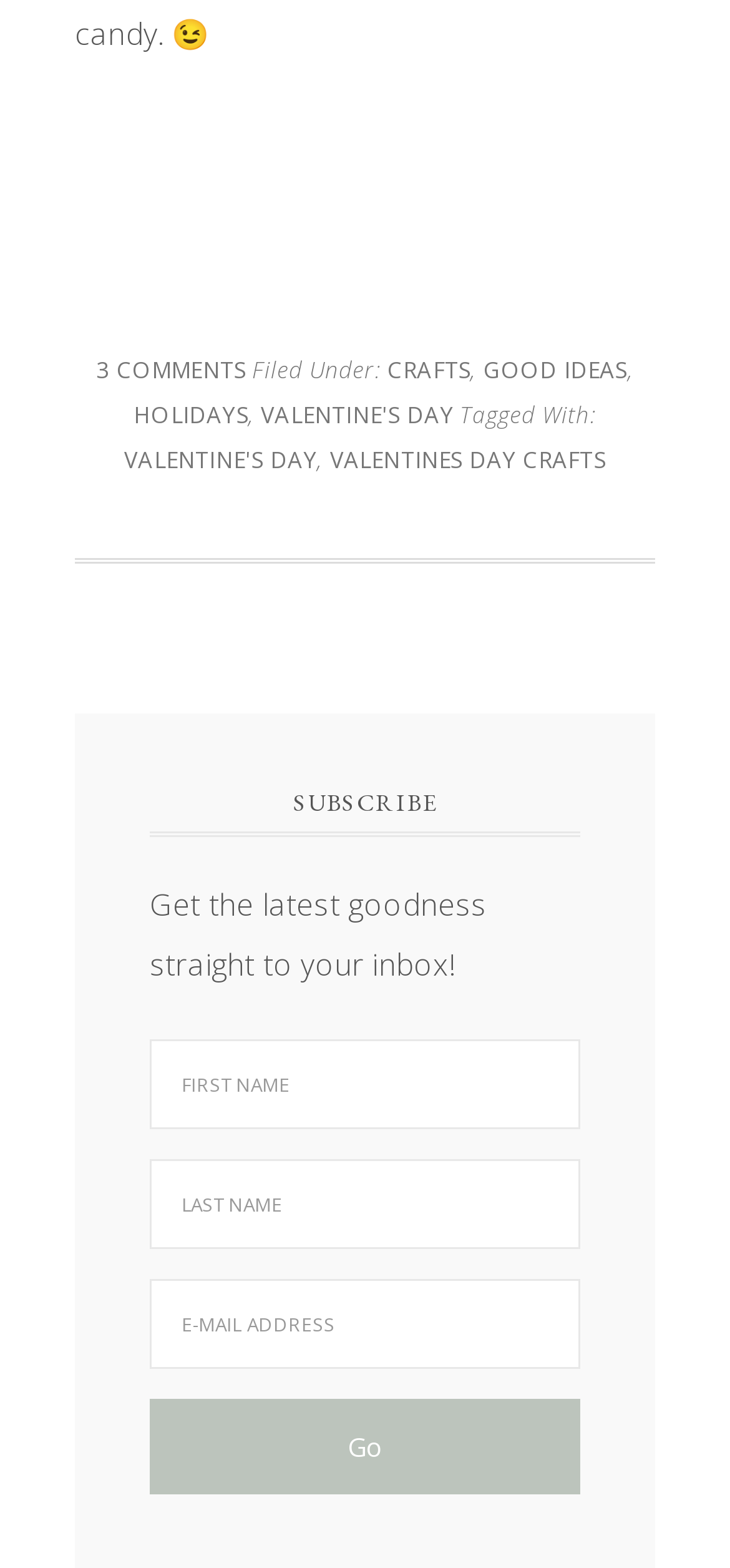Please determine the bounding box coordinates for the UI element described as: "Holidays".

[0.183, 0.254, 0.34, 0.274]